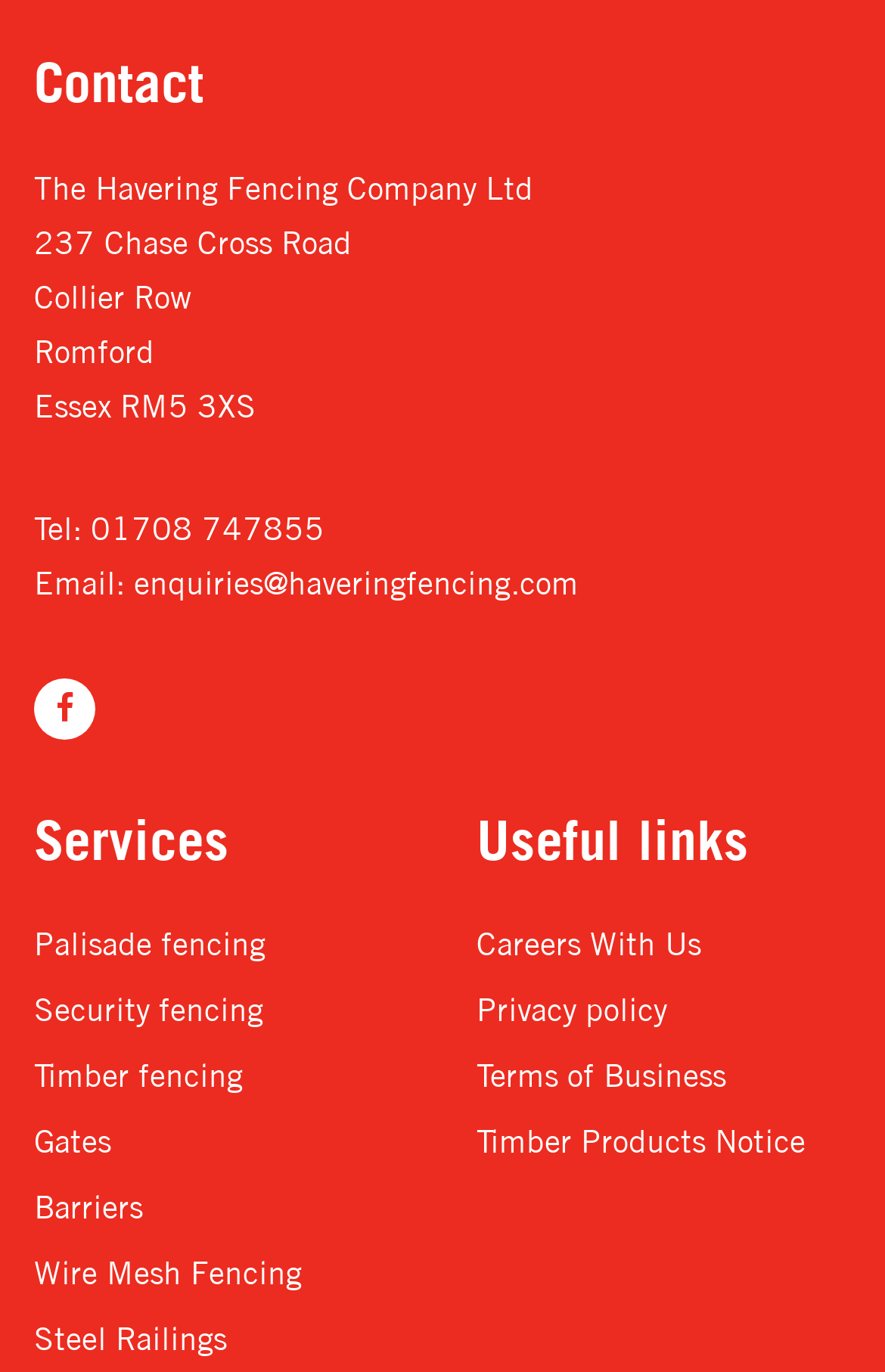Respond to the question below with a single word or phrase:
What is the company name?

The Havering Fencing Company Ltd